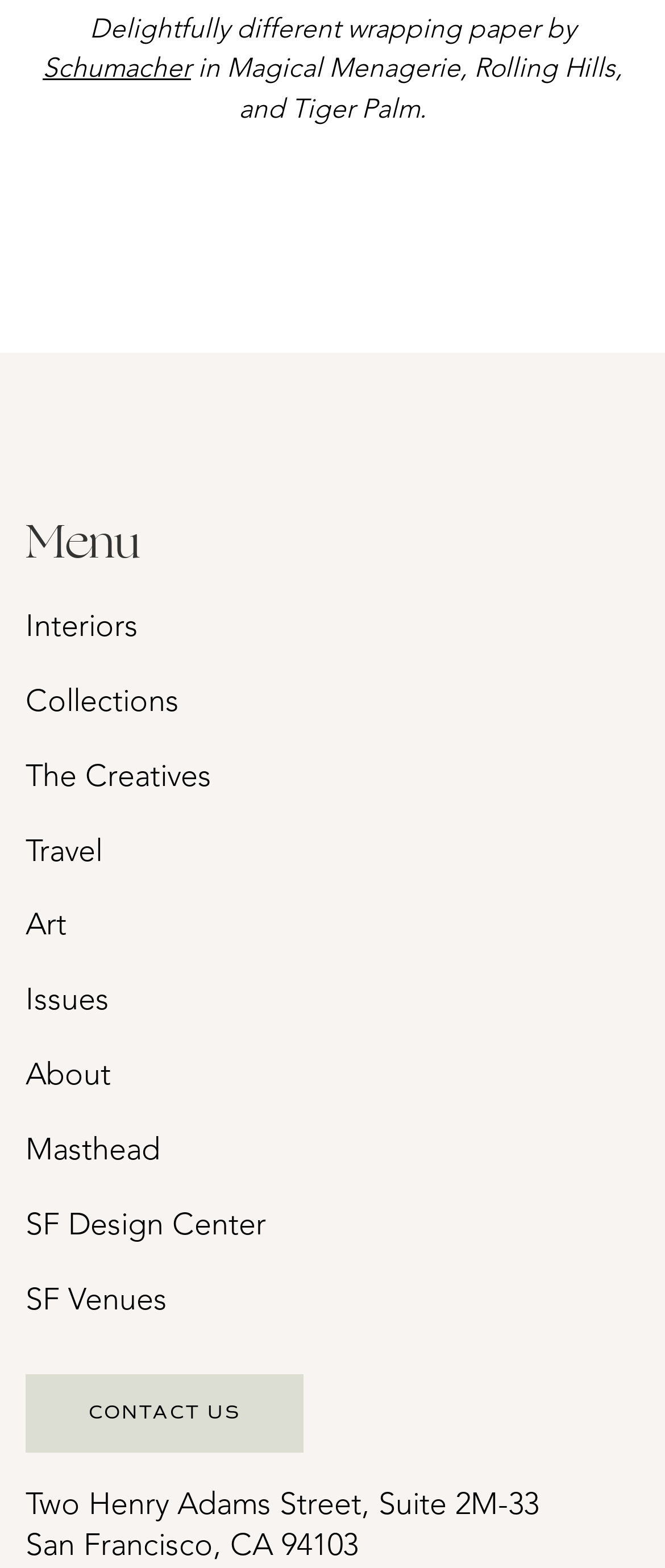Can you find the bounding box coordinates for the element that needs to be clicked to execute this instruction: "Explore the BIM JOBS section"? The coordinates should be given as four float numbers between 0 and 1, i.e., [left, top, right, bottom].

None